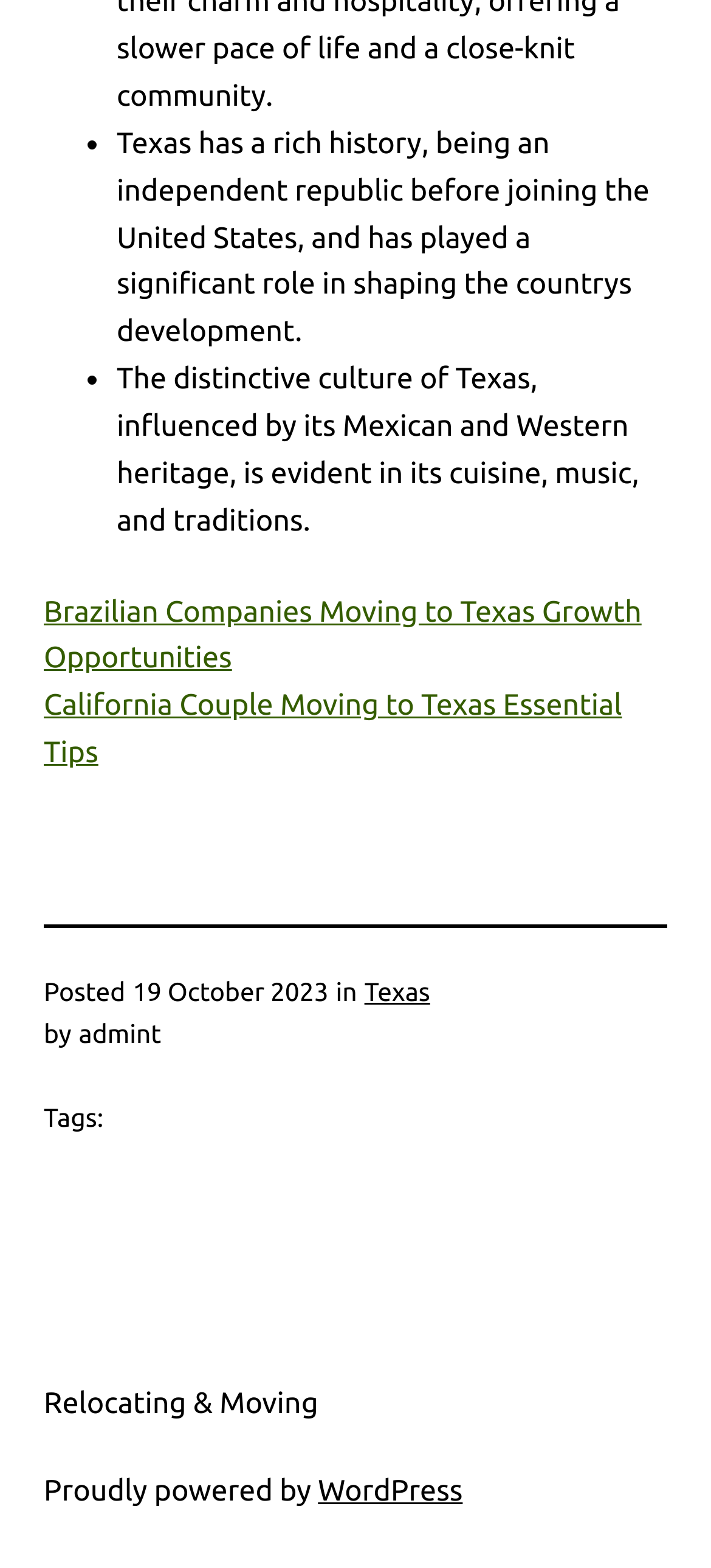Identify the bounding box of the UI element described as follows: "WordPress". Provide the coordinates as four float numbers in the range of 0 to 1 [left, top, right, bottom].

[0.447, 0.94, 0.651, 0.961]